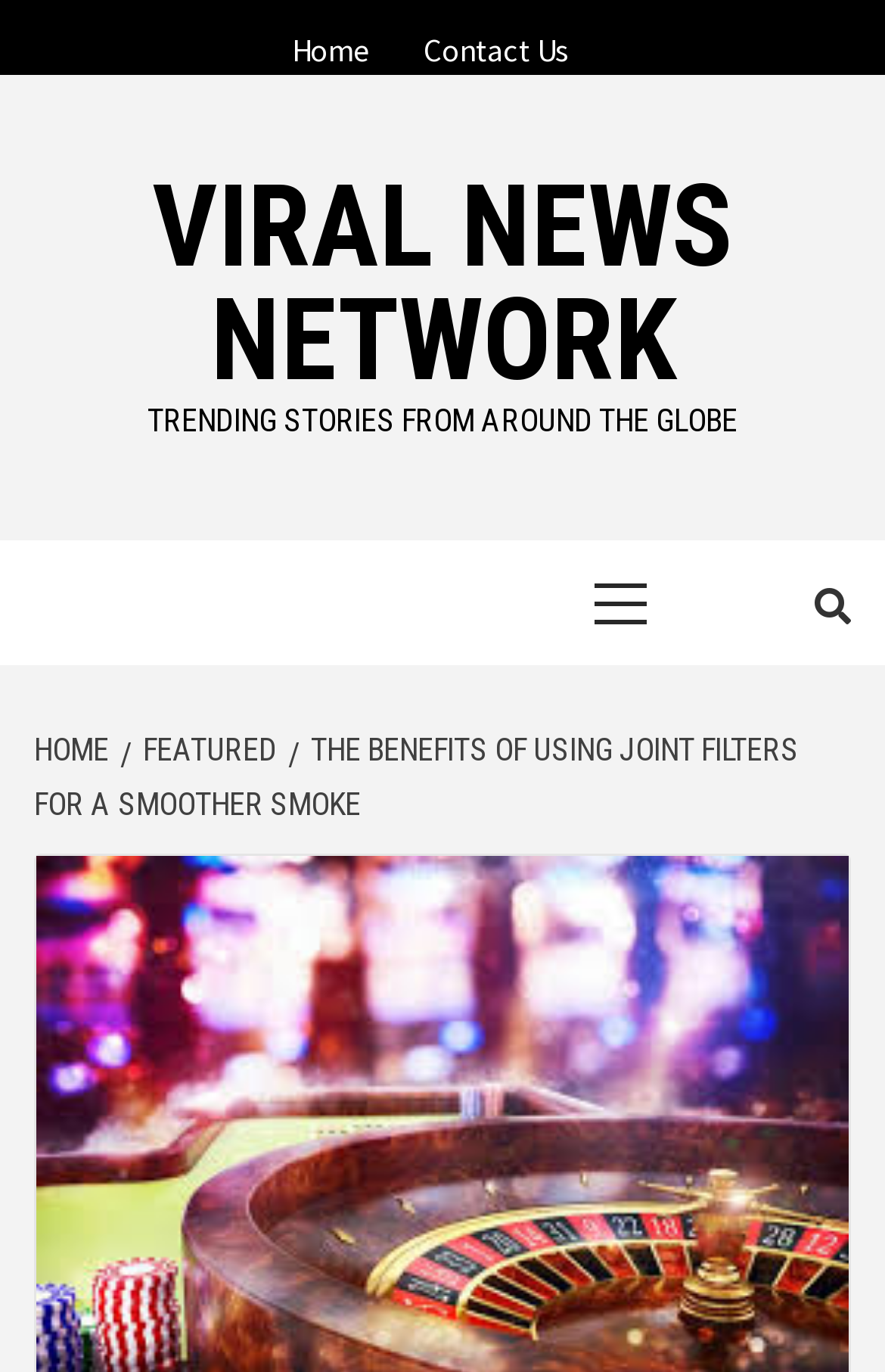Explain the webpage's design and content in an elaborate manner.

The webpage is about the benefits of using joint filters for a smoother smoke, as indicated by the title. At the top left, there is a navigation menu with links to "Home" and "Contact Us". Next to it, there is a prominent link to "VIRAL NEWS NETWORK" that spans almost the entire width of the page. Below this, there is a heading that reads "TRENDING STORIES FROM AROUND THE GLOBE".

On the right side of the page, there is a primary menu with a label "Primary Menu" and an icon represented by a Unicode character. Below this, there is a breadcrumbs navigation section that shows the current page's location in the website's hierarchy, with links to "HOME", "FEATURED", and the current page's title.

The layout of the webpage is organized, with clear headings and concise text. The use of icons and menus creates a visually appealing and easy-to-navigate interface.